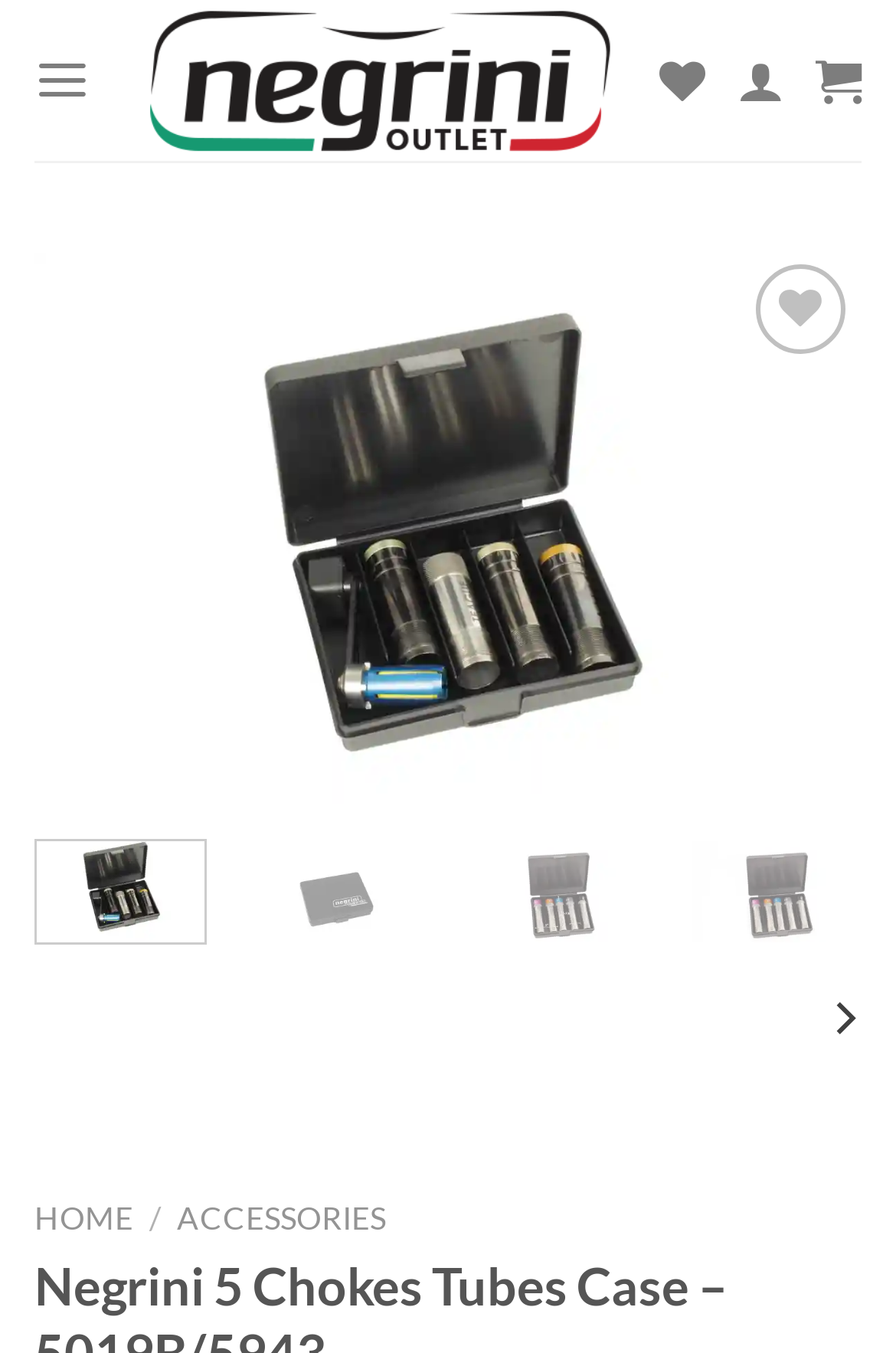Give an in-depth explanation of the webpage layout and content.

The webpage appears to be an e-commerce product page for a Negrini 5 Chokes Tubes Case. At the top left, there is a link to "Negrini Cases Outlet" accompanied by an image with the same name. 

To the right of the top section, there are three links represented by icons: '\ue000', '\ue901', and '\ue908'. Below these icons, there is a "Wishlist" button and an "Add to wishlist" link. 

On the top right, there is a "Menu" link that controls the main menu. Below the menu, there is a horizontal navigation bar with links to "HOME" and "ACCESSORIES", separated by a slash. 

In the main content area, there is a pagination control labeled "Previous Next" with "Previous" and "Next" buttons. The "Previous" button is disabled and accompanied by an image. The "Next" button is enabled and also accompanied by an image.